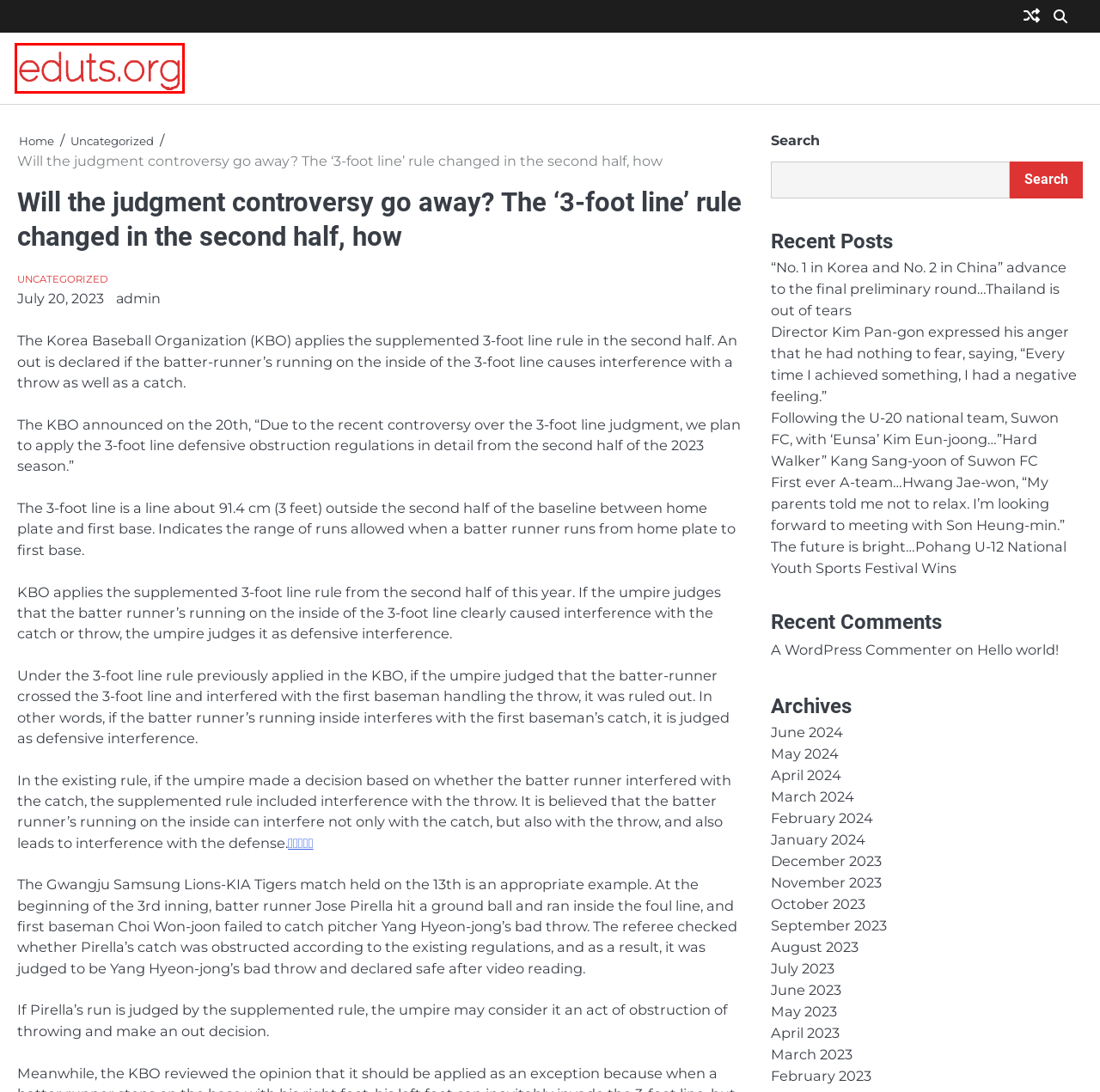Take a look at the provided webpage screenshot featuring a red bounding box around an element. Select the most appropriate webpage description for the page that loads after clicking on the element inside the red bounding box. Here are the candidates:
A. September 2023 - eduts.org
B. May 2024 - eduts.org
C. February 2024 - eduts.org
D. March 2023 - eduts.org
E. eduts.org -
F. October 2023 - eduts.org
G. Hello world! - eduts.org
H. May 2023 - eduts.org

E